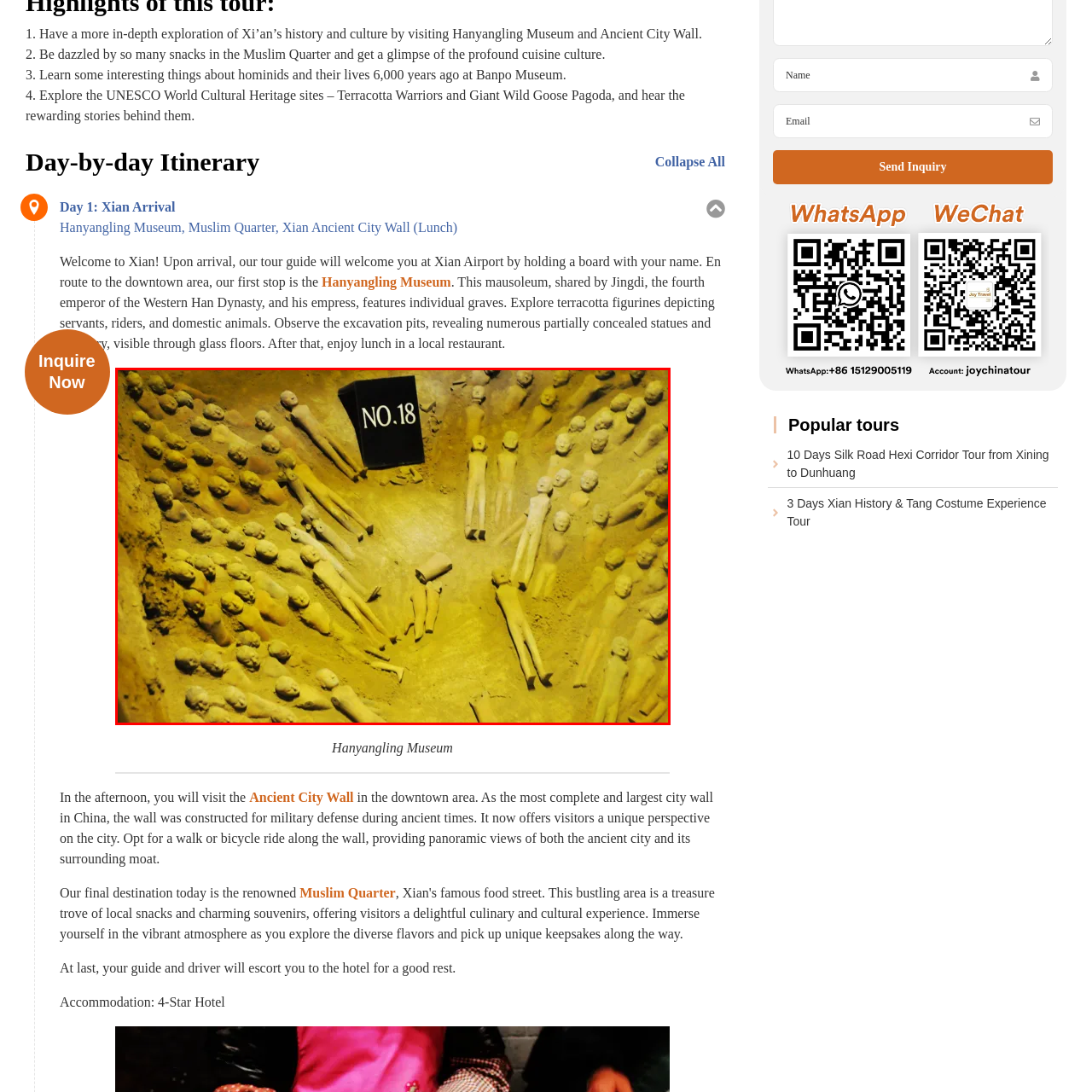Inspect the section highlighted in the red box, What is the significance of the artifacts in the excavation site? 
Answer using a single word or phrase.

Understanding ancient Chinese imperial life